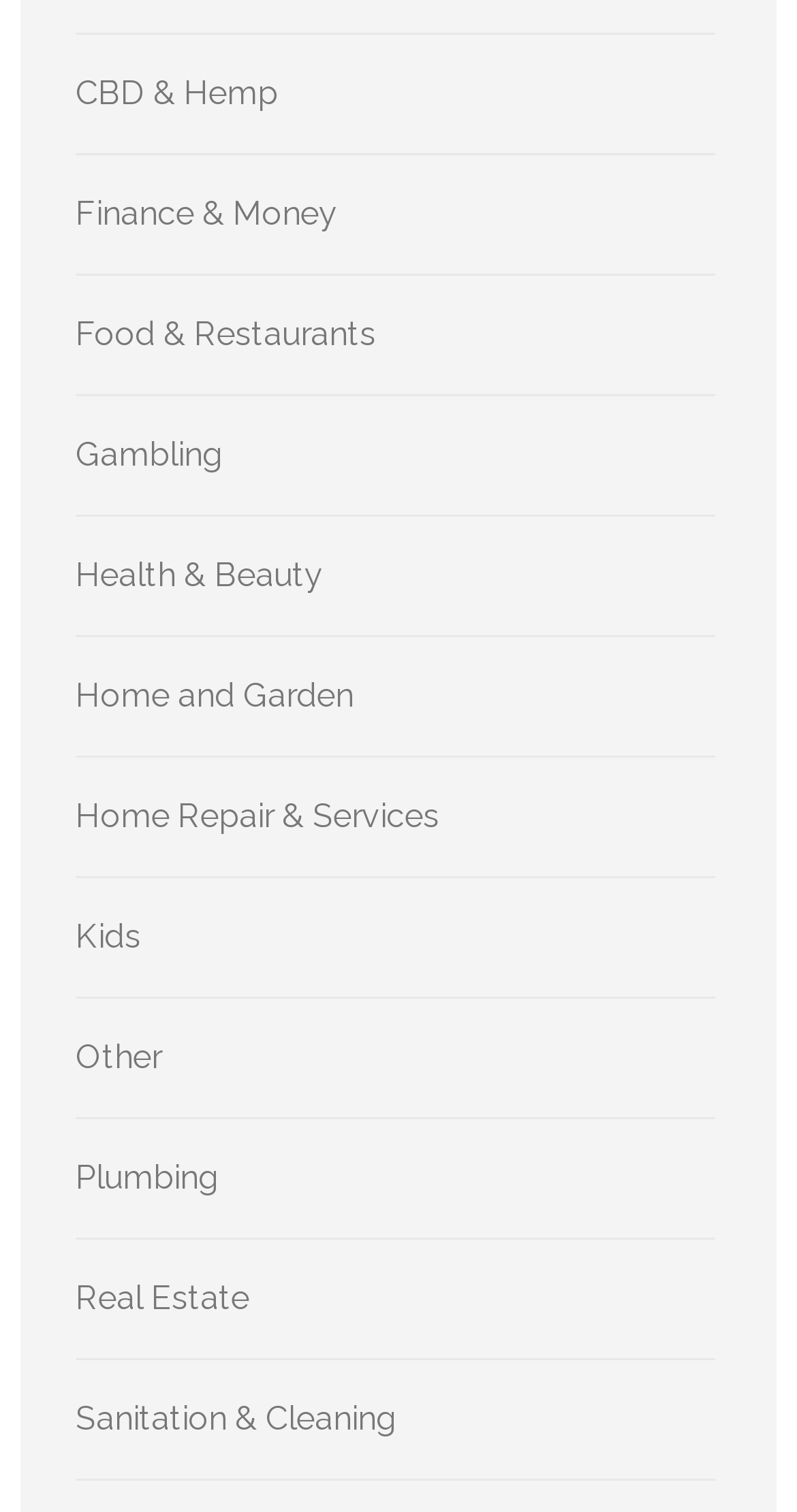Specify the bounding box coordinates of the element's area that should be clicked to execute the given instruction: "View Health & Beauty". The coordinates should be four float numbers between 0 and 1, i.e., [left, top, right, bottom].

[0.095, 0.367, 0.405, 0.393]